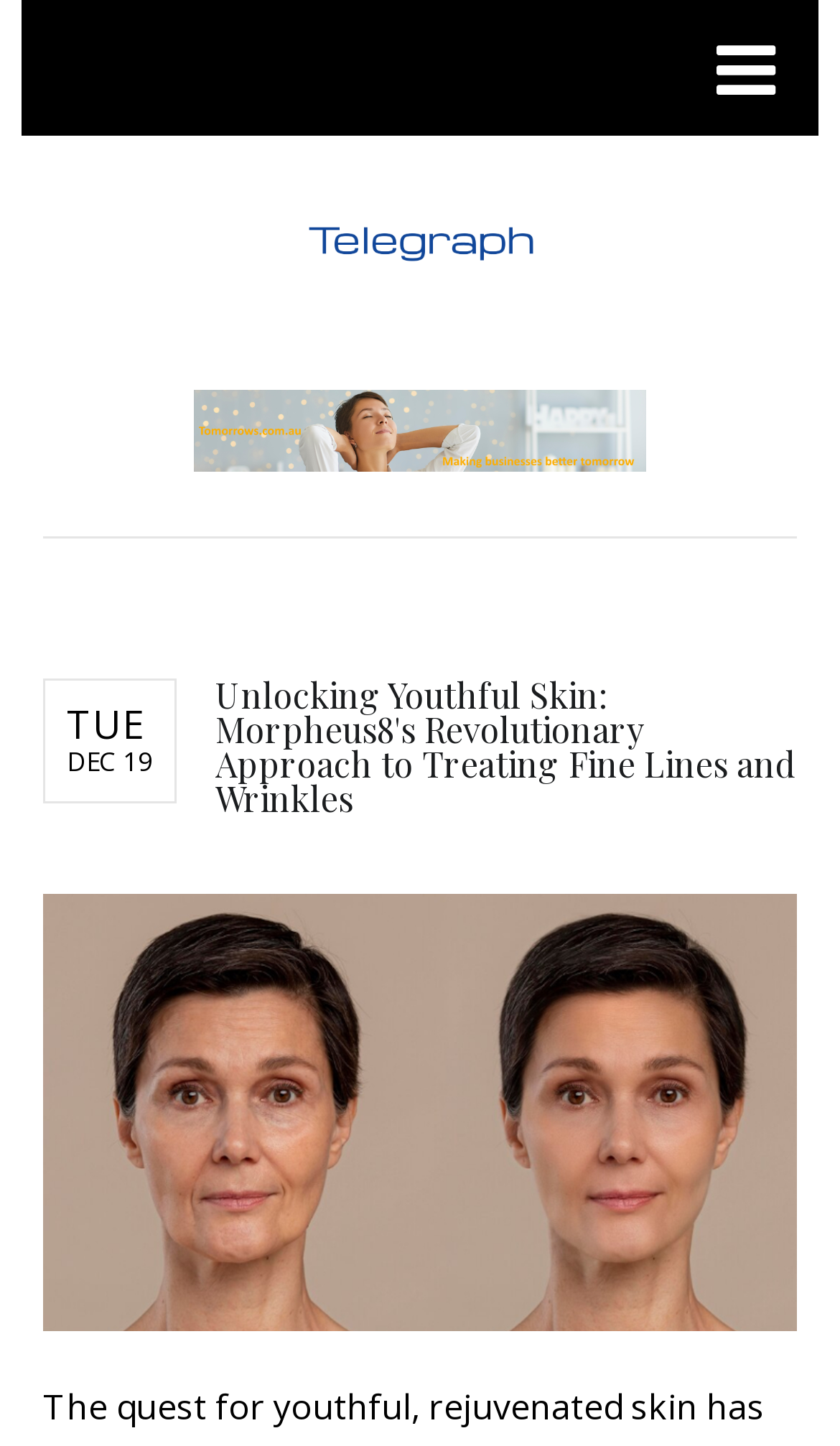Refer to the image and answer the question with as much detail as possible: What is the name of the business mentioned?

The name of the business mentioned is 'Business Telegraph', which is a link on the webpage, accompanied by an image with the same name, indicating that it might be a news or media outlet.